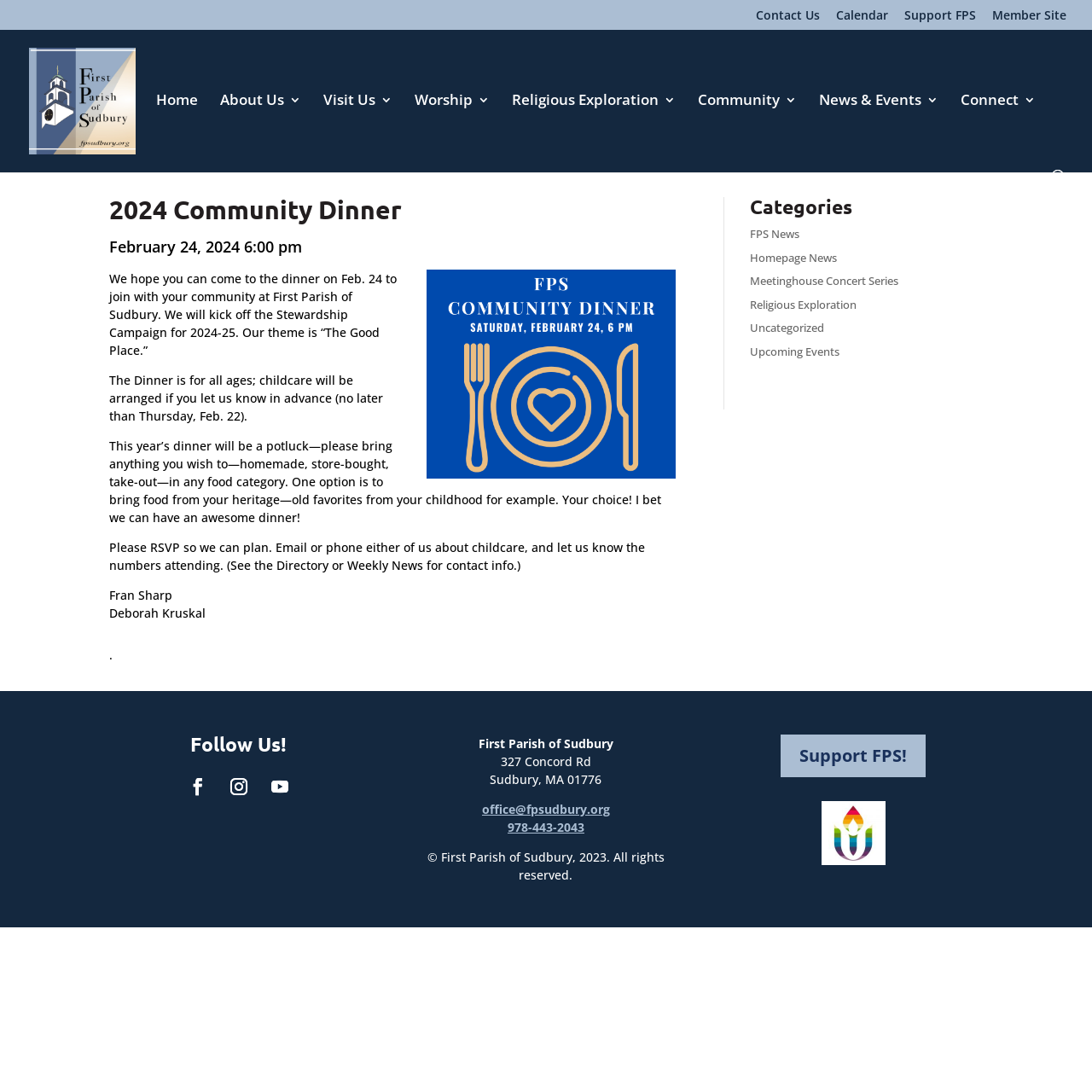Based on the image, please elaborate on the answer to the following question:
What type of dinner is planned?

I found the answer by reading the StaticText element with the content 'This year’s dinner will be a potluck—please bring anything you wish to—homemade, store-bought, take-out—in any food category.'.